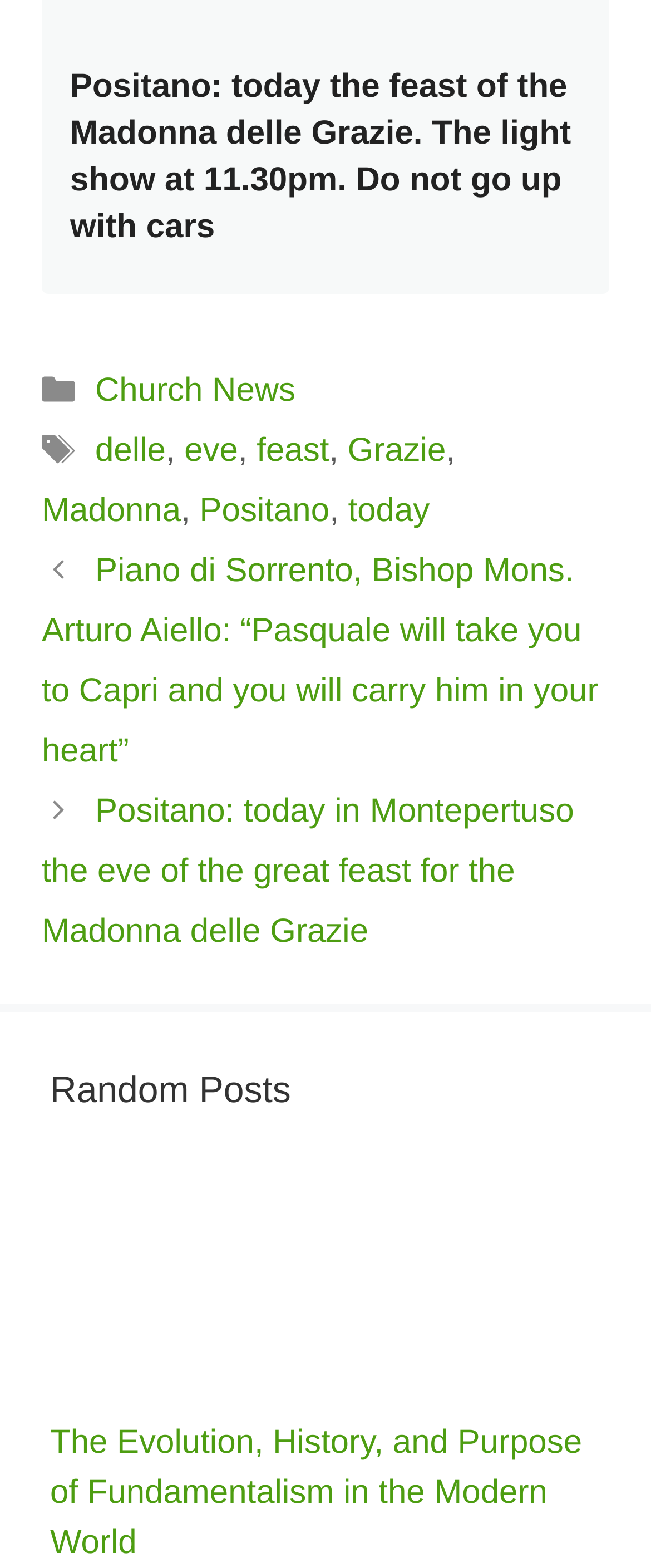Using the details in the image, give a detailed response to the question below:
What is the navigation section title?

I looked at the navigation section of the webpage and found that it is titled 'Posts'. This section contains a list of links to different posts.